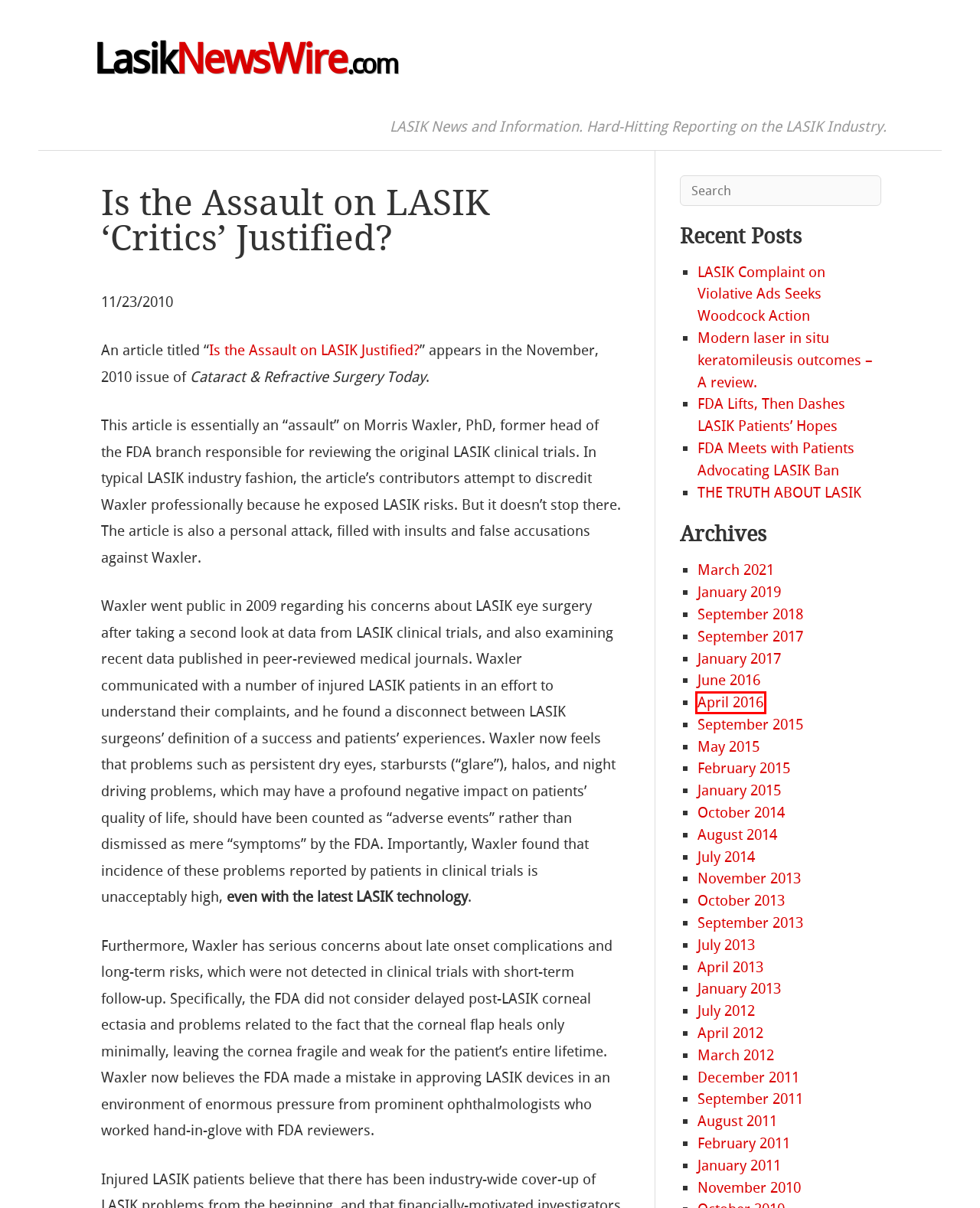Given a screenshot of a webpage with a red bounding box highlighting a UI element, choose the description that best corresponds to the new webpage after clicking the element within the red bounding box. Here are your options:
A. FDA Lifts, Then Dashes LASIK Patients’ Hopes | Lasik News Wire
B. Modern laser in situ keratomileusis outcomes – A review. | Lasik News Wire
C. January | 2013 | Lasik News Wire
D. December | 2011 | Lasik News Wire
E. September | 2015 | Lasik News Wire
F. November | 2013 | Lasik News Wire
G. Lasik News Wire
H. April | 2016 | Lasik News Wire

H